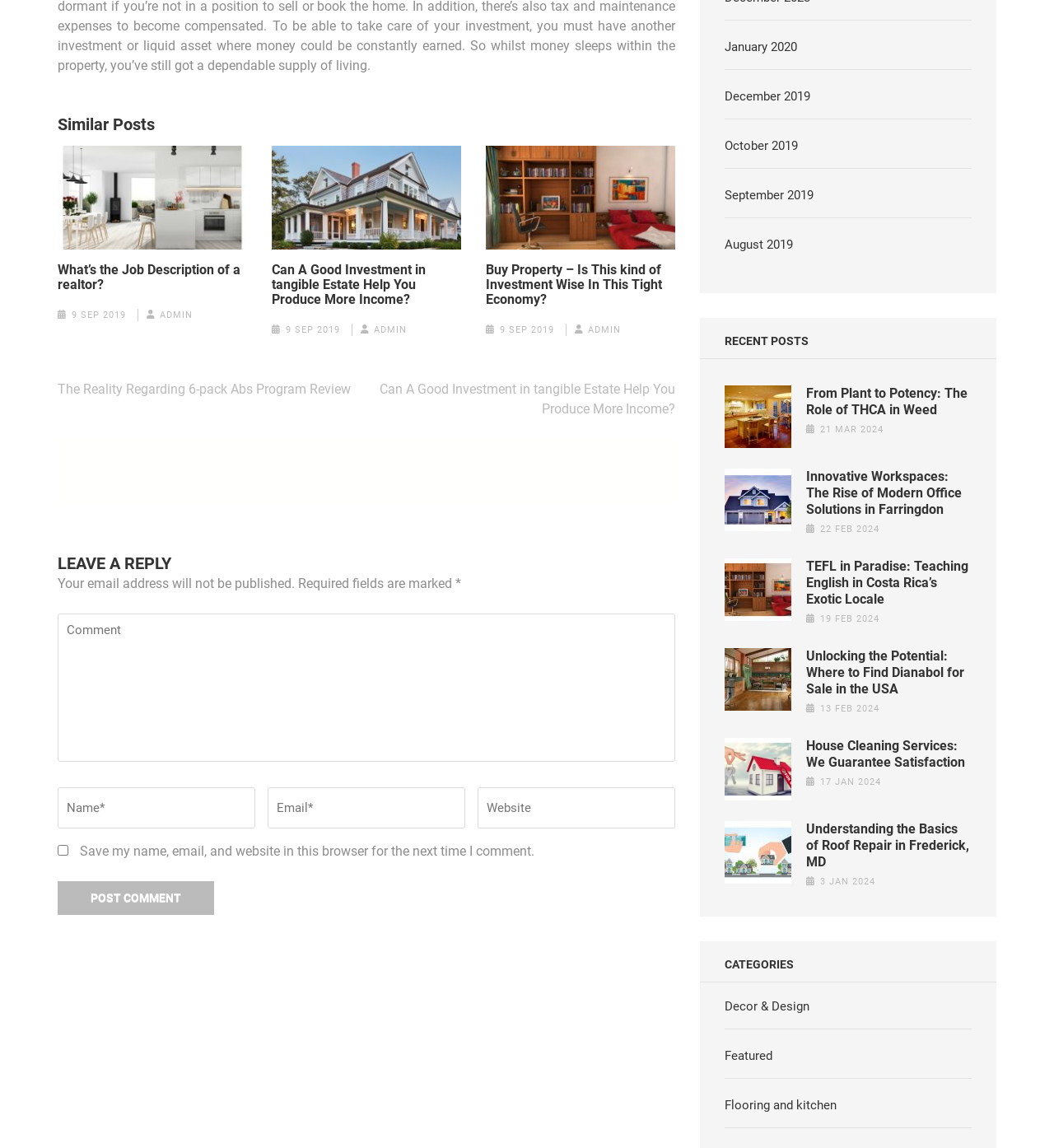Locate the bounding box coordinates of the clickable part needed for the task: "Enter your name".

[0.055, 0.686, 0.242, 0.721]